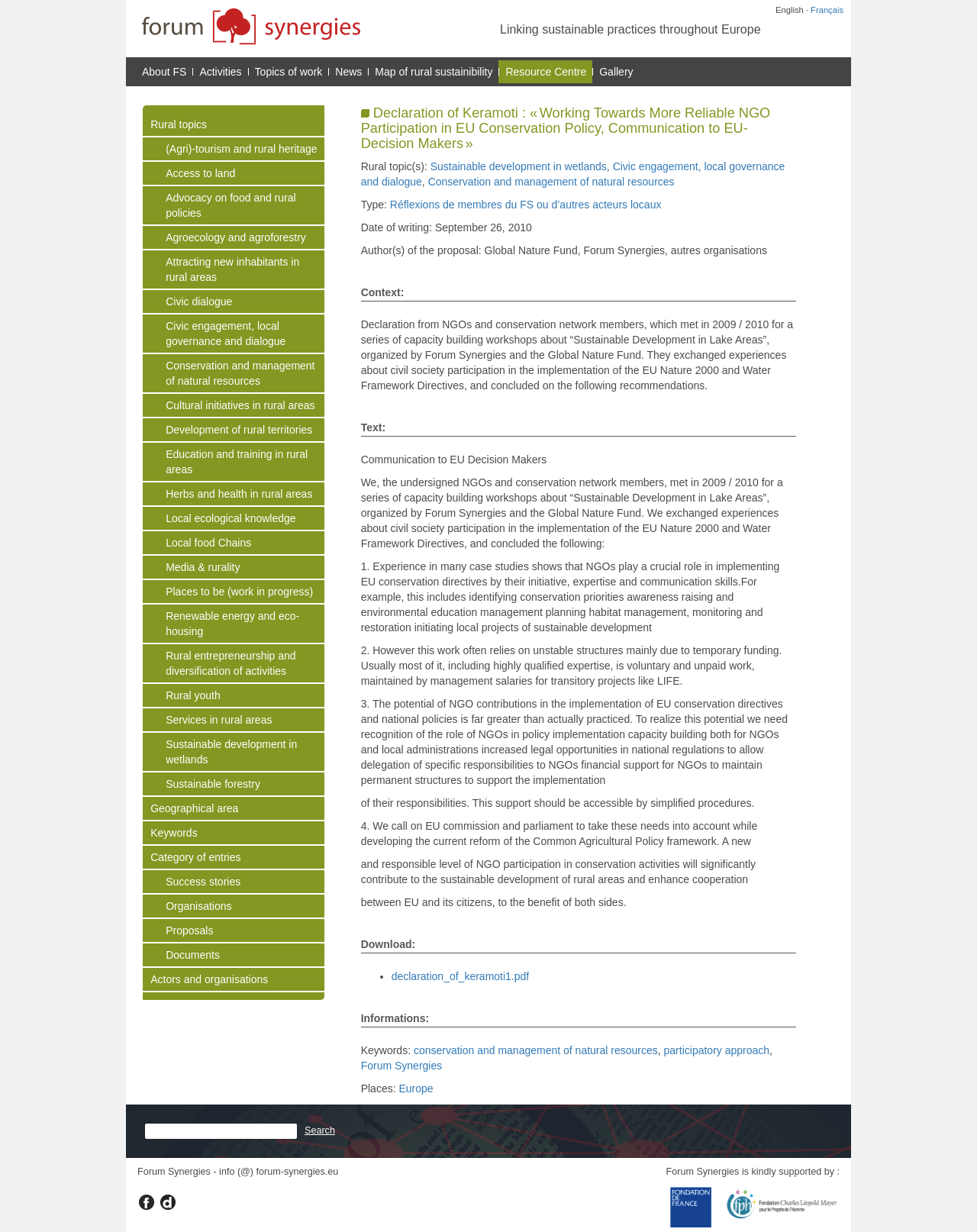What is the format of the downloadable file?
Please answer the question with as much detail as possible using the screenshot.

The downloadable file is a PDF file, as indicated by the link 'declaration_of_keramoti1.pdf' under the 'Download' section.